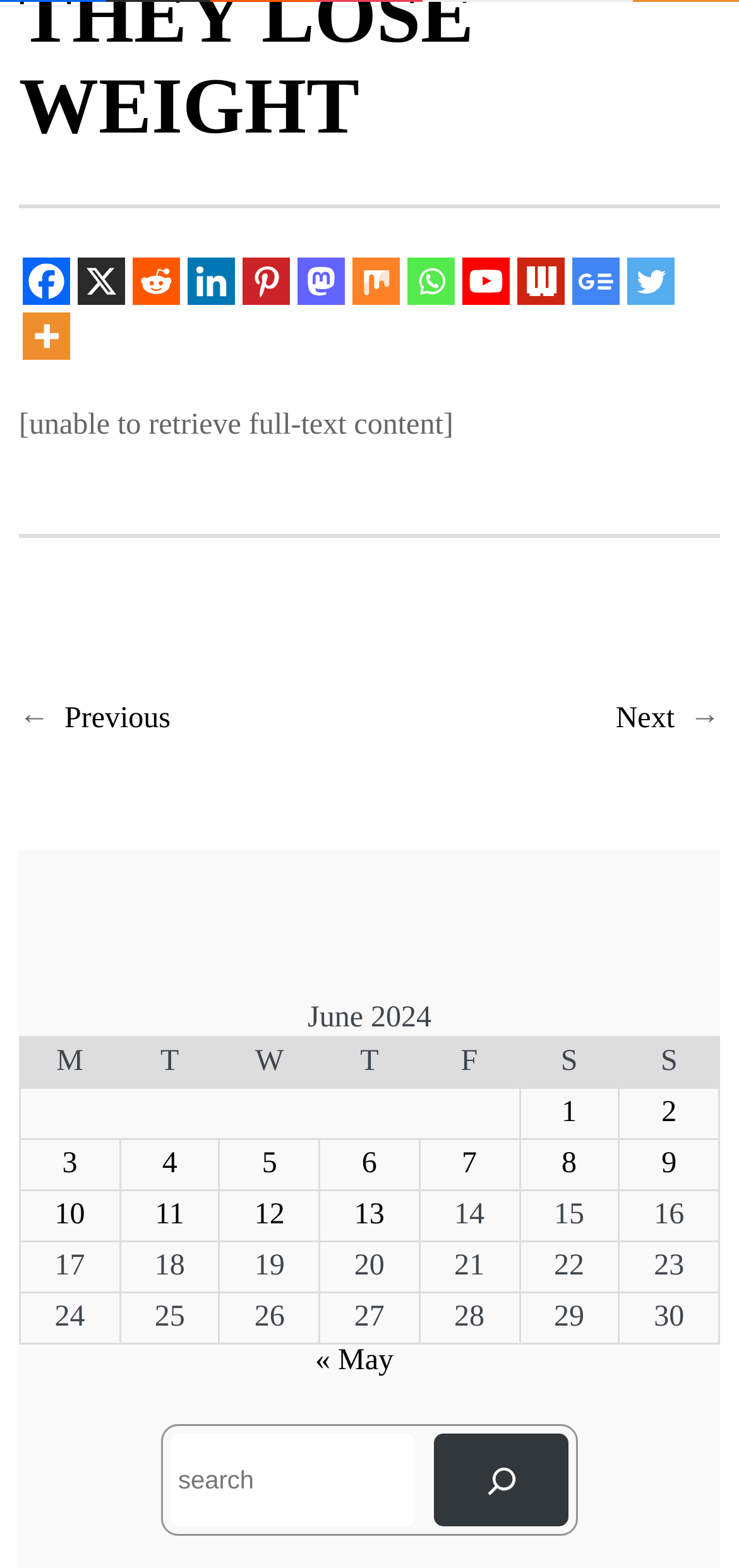Give the bounding box coordinates for the element described as: "« May".

[0.426, 0.857, 0.532, 0.878]